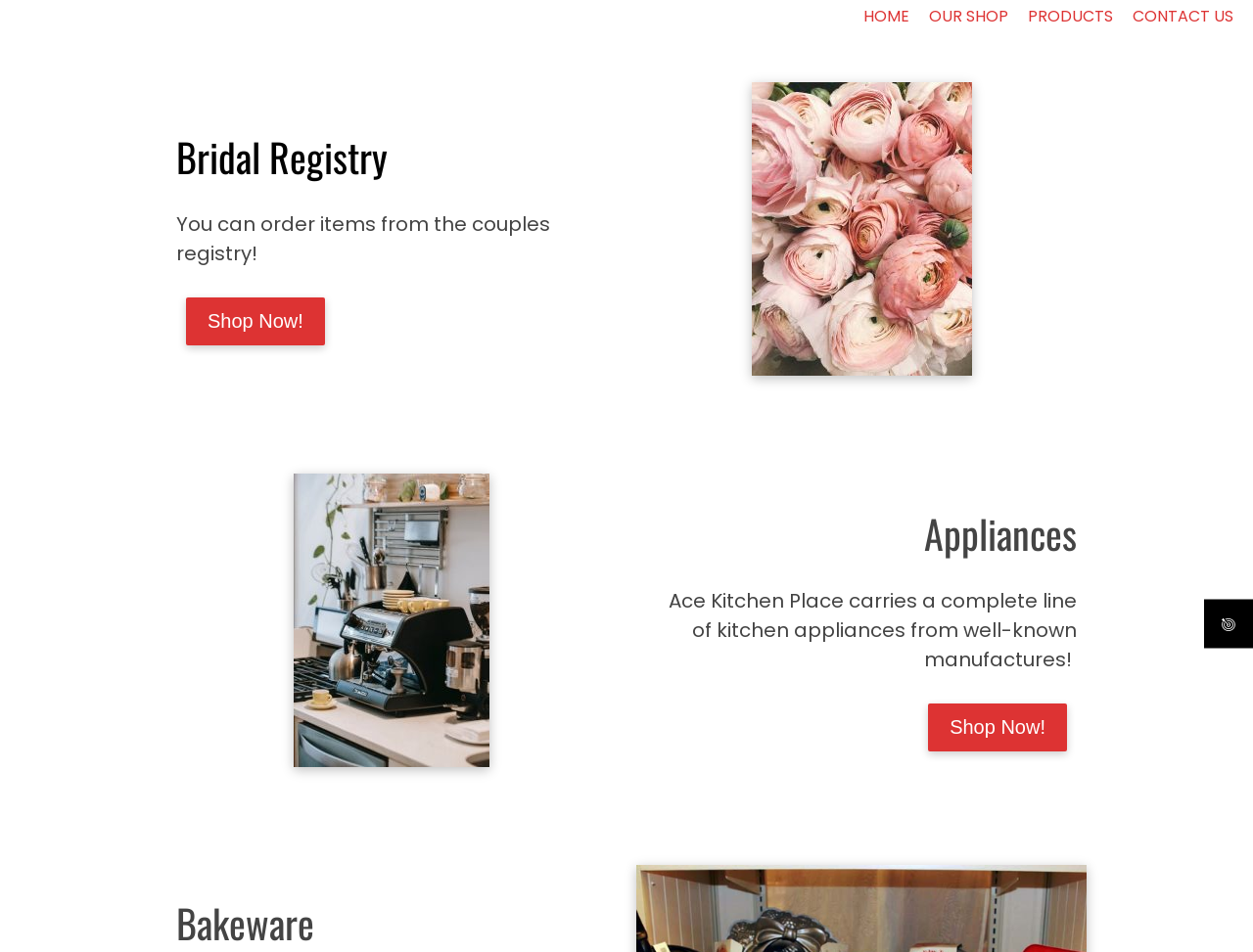Can you find the bounding box coordinates for the UI element given this description: "Shop Now!"? Provide the coordinates as four float numbers between 0 and 1: [left, top, right, bottom].

[0.148, 0.312, 0.259, 0.362]